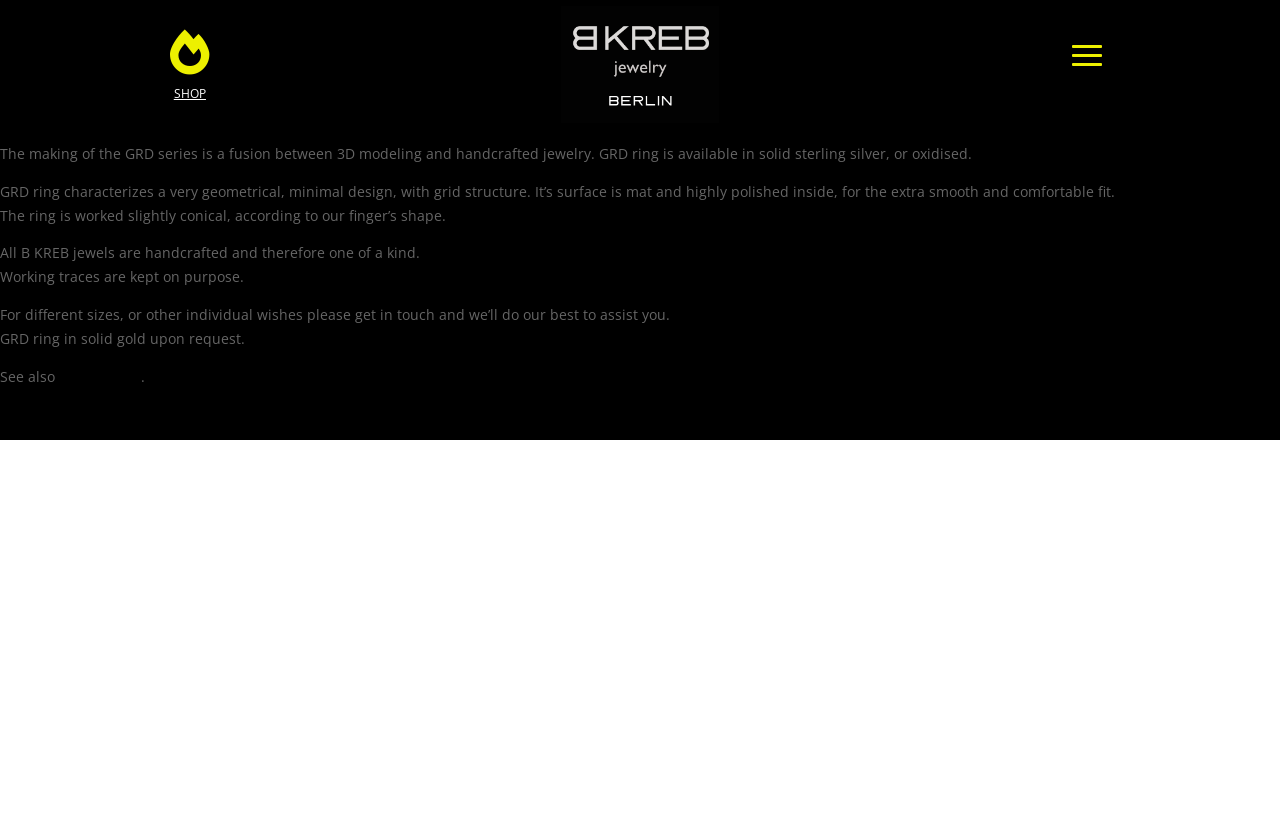Specify the bounding box coordinates (top-left x, top-left y, bottom-right x, bottom-right y) of the UI element in the screenshot that matches this description: GRD bracelet

[0.046, 0.444, 0.11, 0.467]